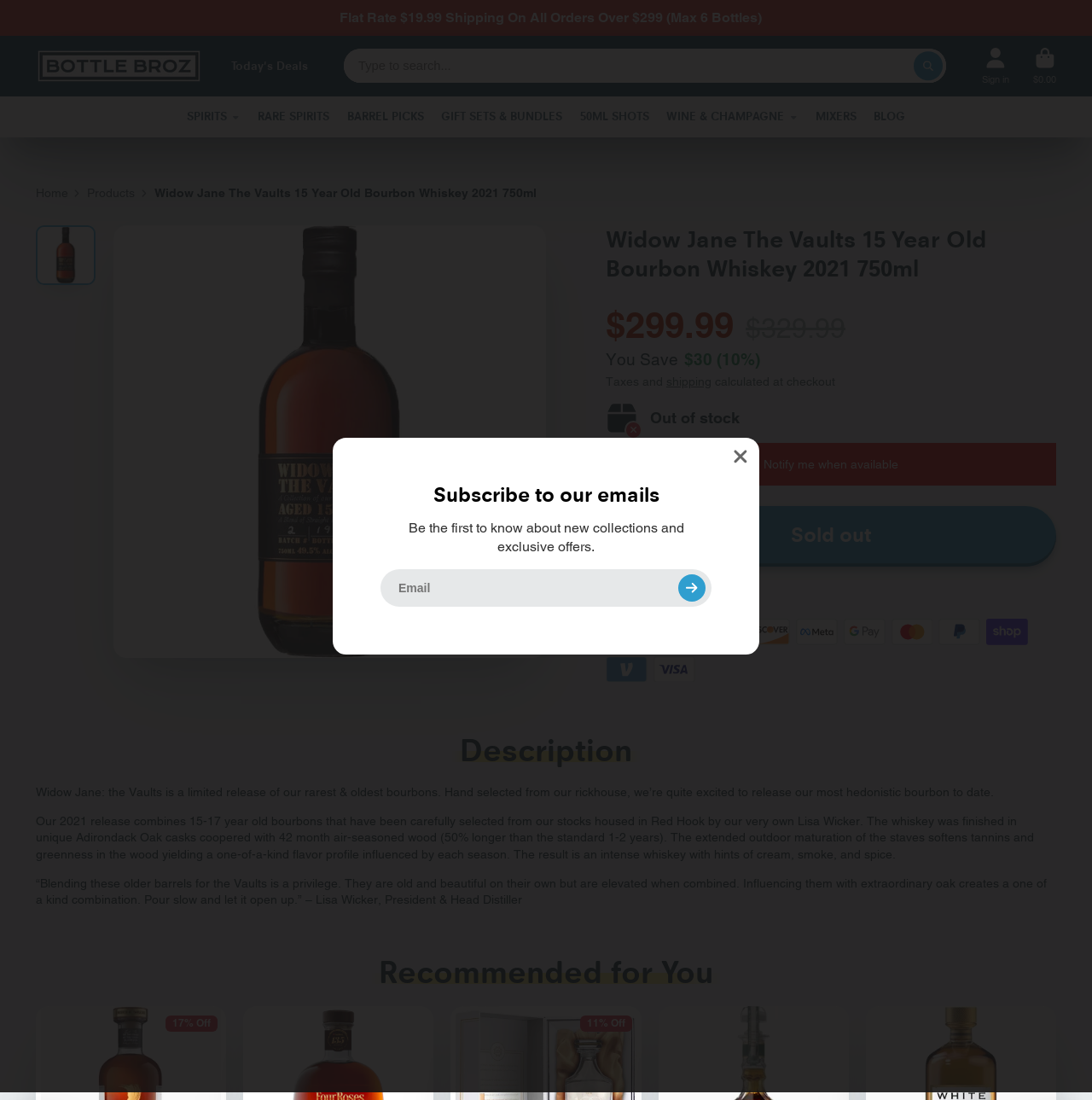Please locate the bounding box coordinates of the region I need to click to follow this instruction: "Enter email".

[0.348, 0.517, 0.652, 0.551]